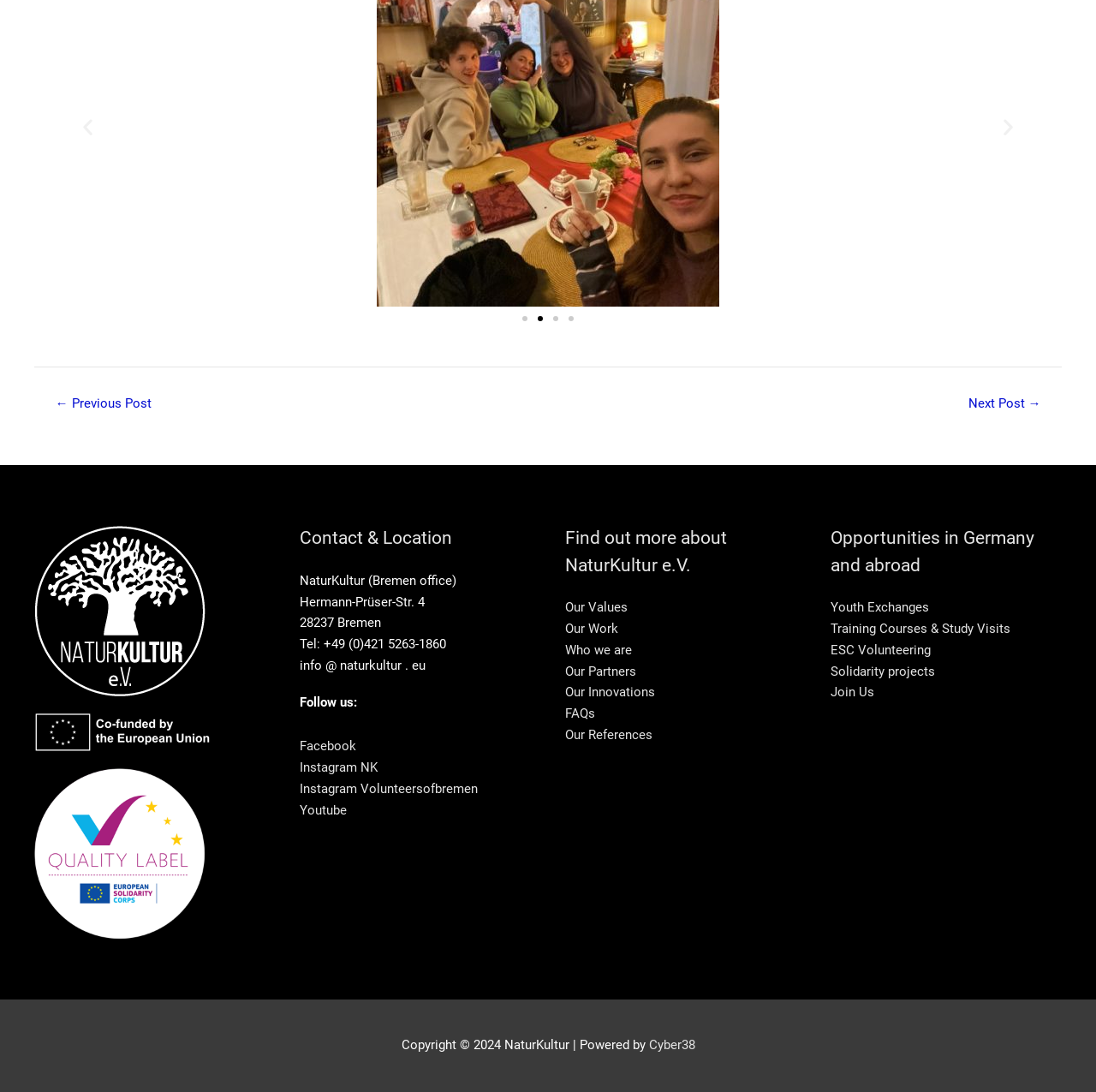Please locate the bounding box coordinates of the element that needs to be clicked to achieve the following instruction: "View previous post". The coordinates should be four float numbers between 0 and 1, i.e., [left, top, right, bottom].

[0.033, 0.364, 0.155, 0.375]